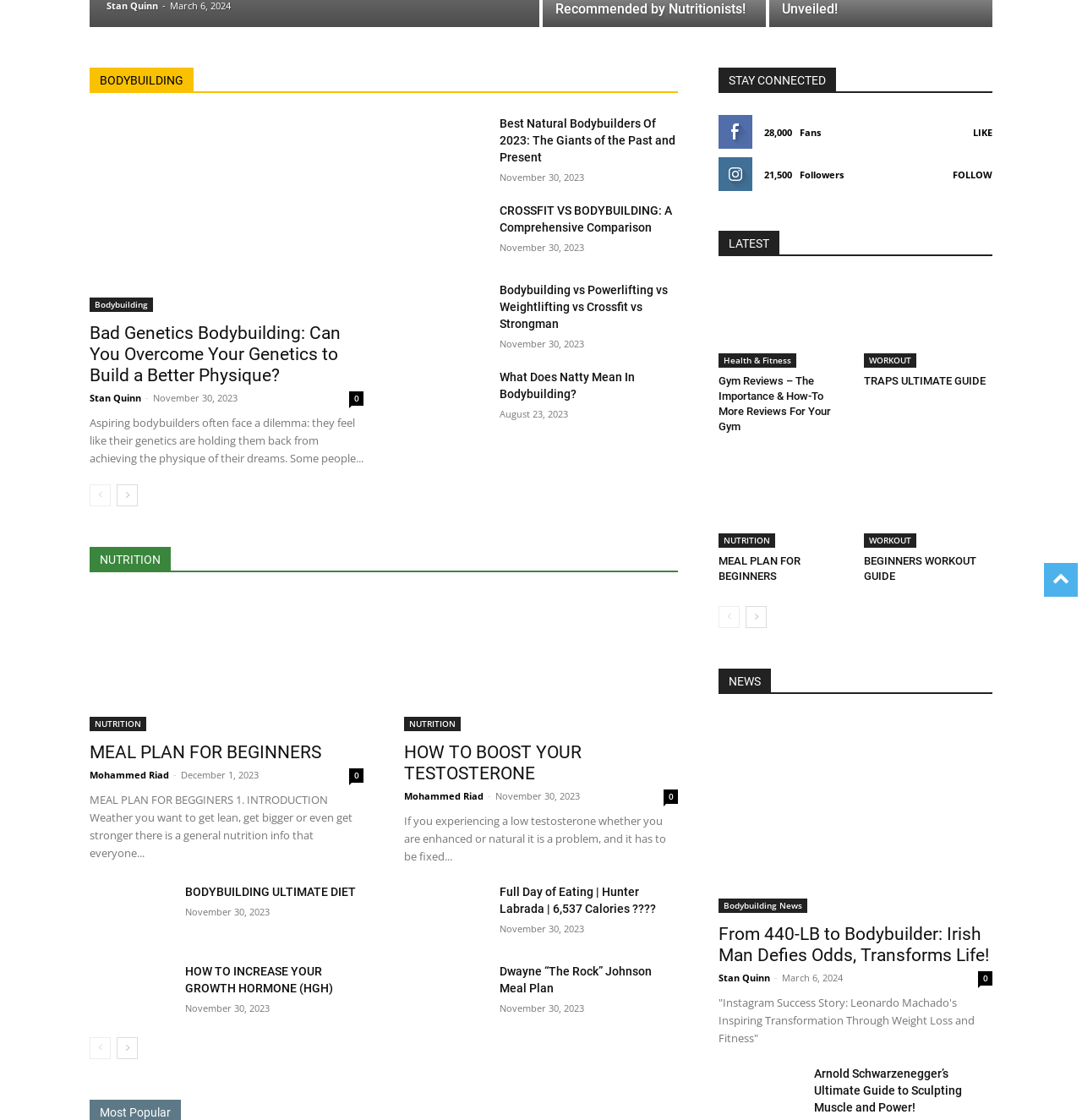Please provide the bounding box coordinates for the UI element as described: "title="MEAL PLAN FOR BEGINNERS"". The coordinates must be four floats between 0 and 1, represented as [left, top, right, bottom].

[0.083, 0.531, 0.336, 0.653]